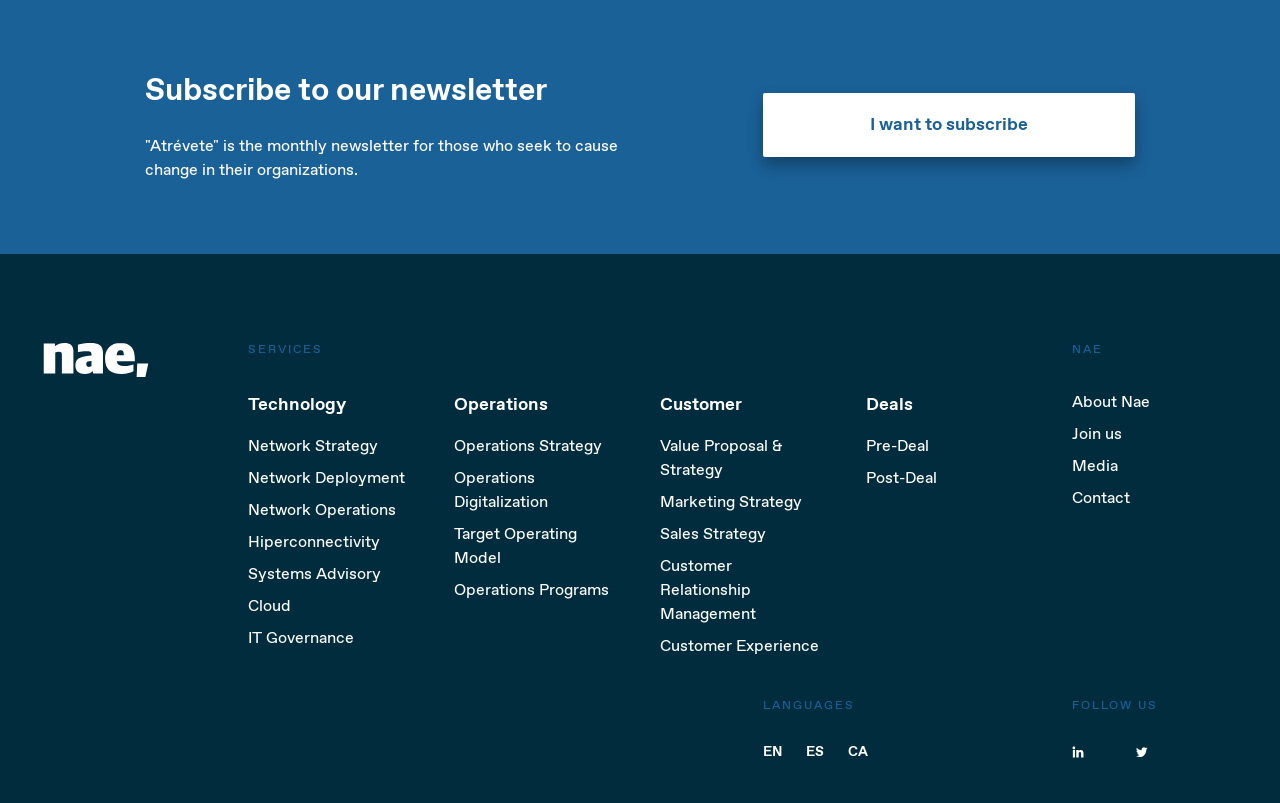Locate the bounding box coordinates of the area that needs to be clicked to fulfill the following instruction: "Learn about Technology services". The coordinates should be in the format of four float numbers between 0 and 1, namely [left, top, right, bottom].

[0.194, 0.486, 0.324, 0.52]